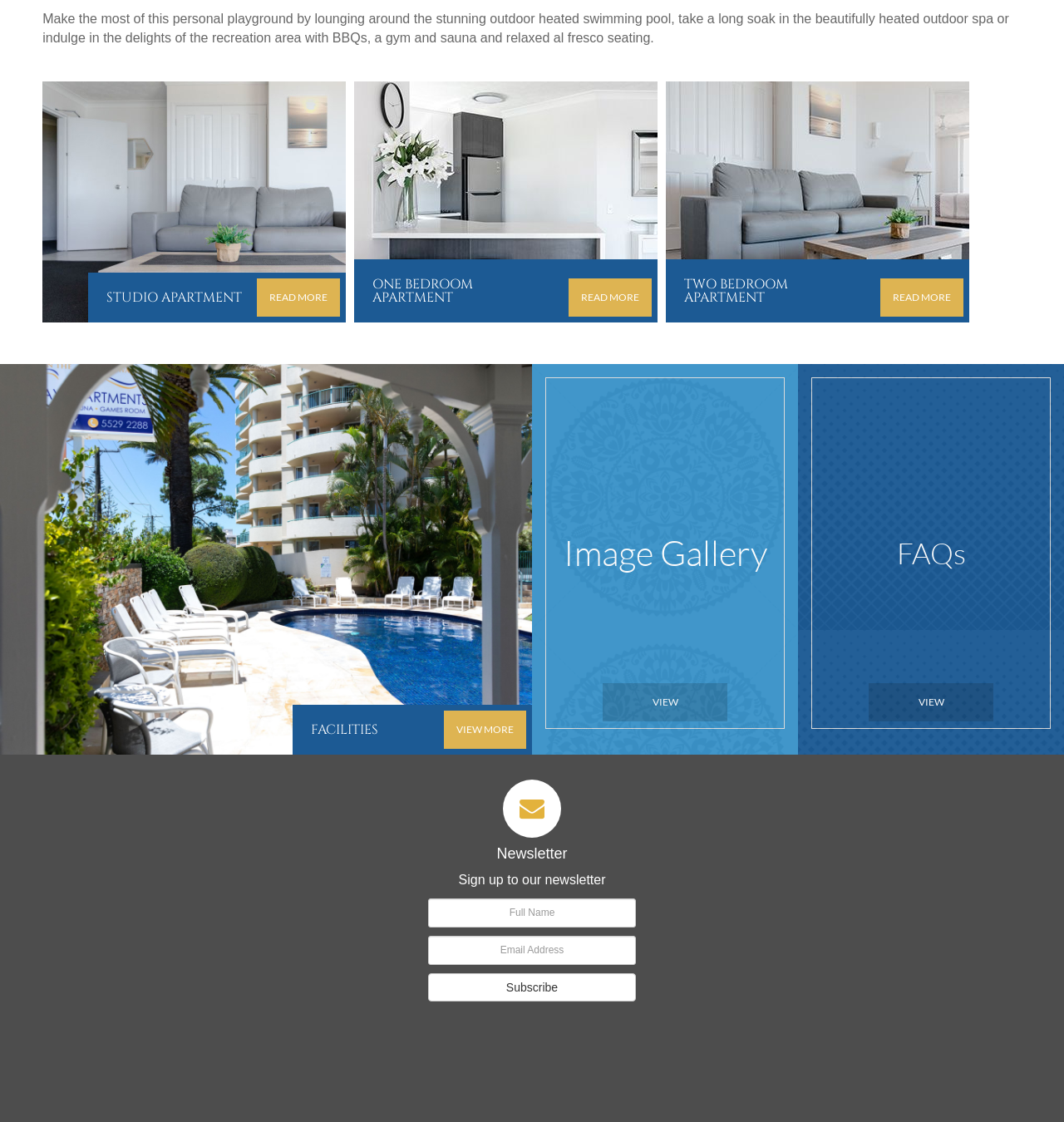What is the purpose of the Newsletter section?
Please give a detailed and elaborate answer to the question.

The purpose of the Newsletter section is for subscription, as it contains a heading 'Newsletter', a StaticText element with the text 'Sign up to our newsletter', and input fields for Full Name and Email Address, indicating that users can subscribe to the newsletter by providing their contact information.